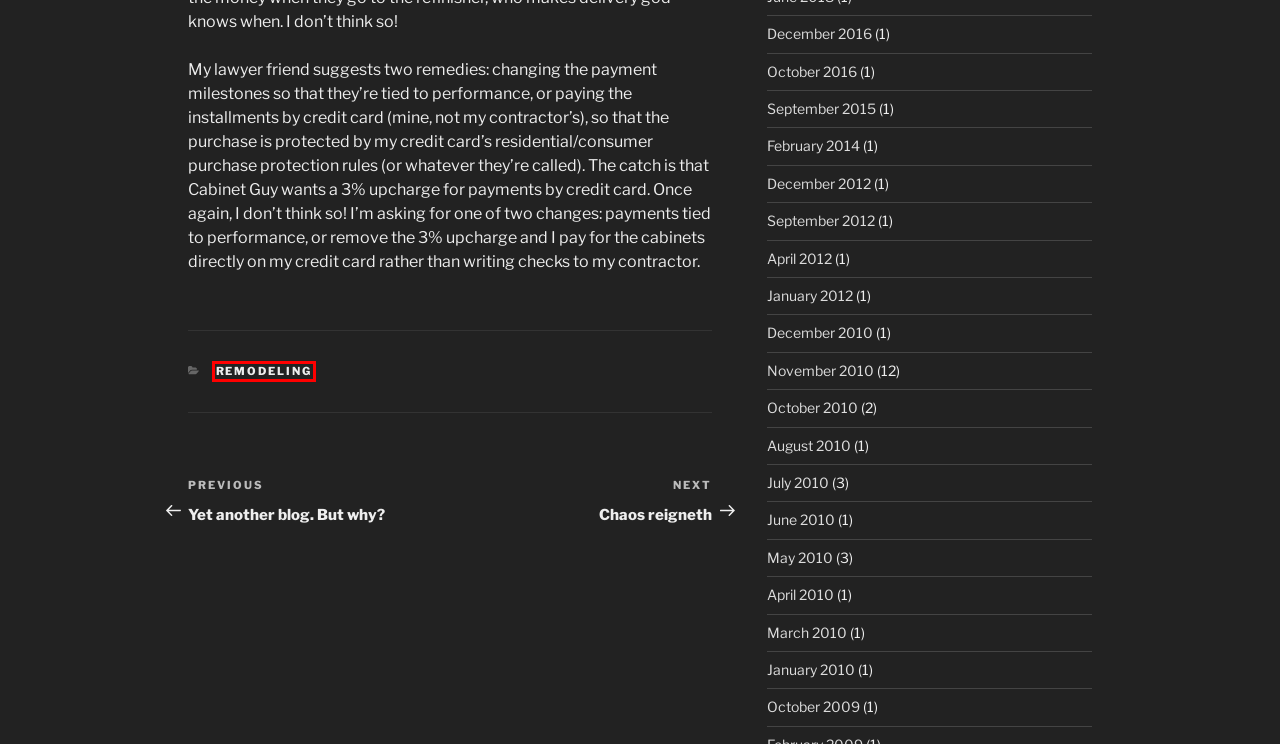Look at the screenshot of a webpage where a red bounding box surrounds a UI element. Your task is to select the best-matching webpage description for the new webpage after you click the element within the bounding box. The available options are:
A. April 2012 – Erin Vang
B. remodeling – Erin Vang
C. October 2016 – Erin Vang
D. October 2010 – Erin Vang
E. January 2010 – Erin Vang
F. September 2012 – Erin Vang
G. December 2012 – Erin Vang
H. November 2010 – Erin Vang

B